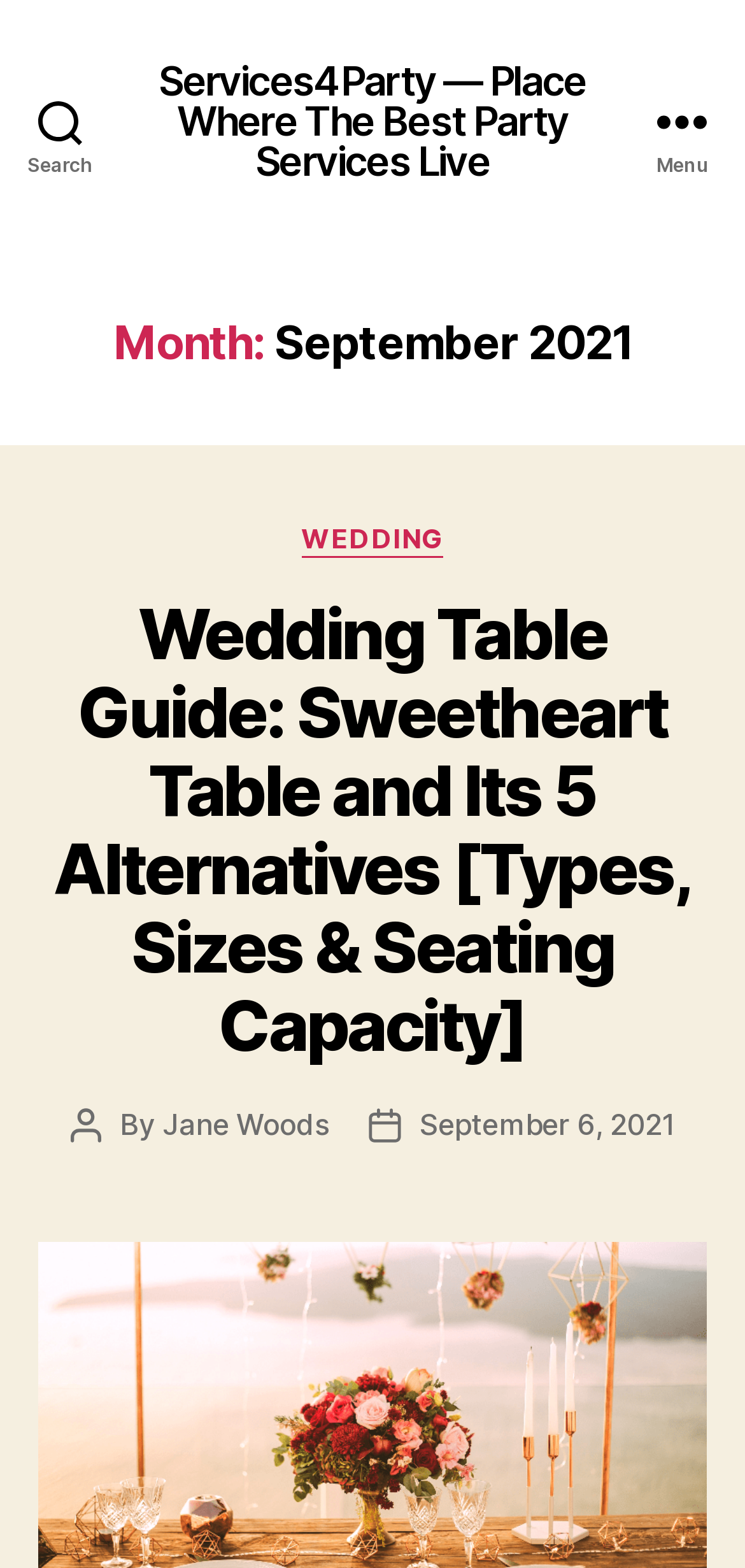Answer briefly with one word or phrase:
What is the current month displayed on the webpage?

September 2021